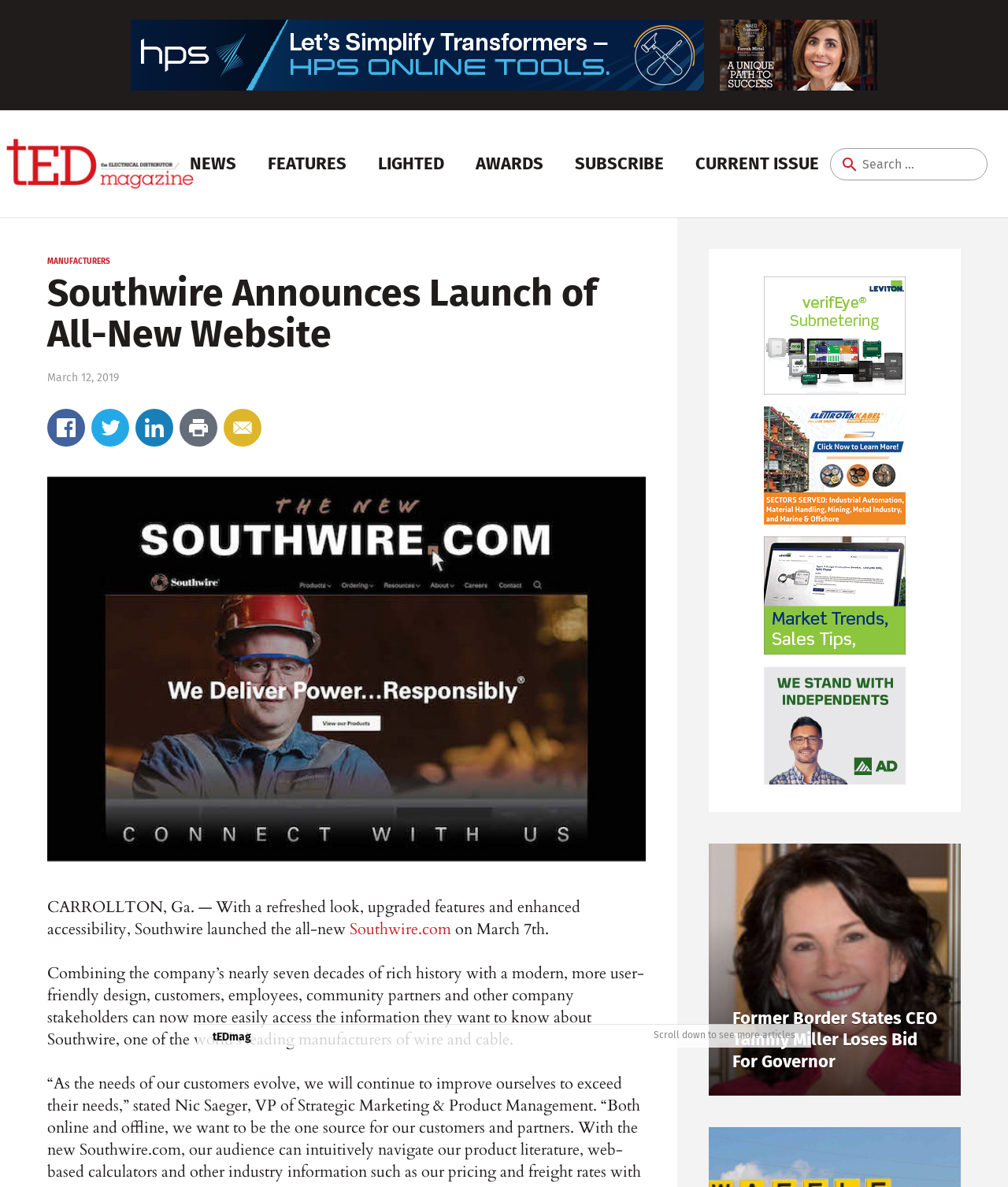What is the date when Southwire launched its new website?
Based on the visual details in the image, please answer the question thoroughly.

The answer can be found in the text 'on March 7th.' which is located in the middle of the webpage. This text is part of a paragraph that describes the launch of Southwire's new website.